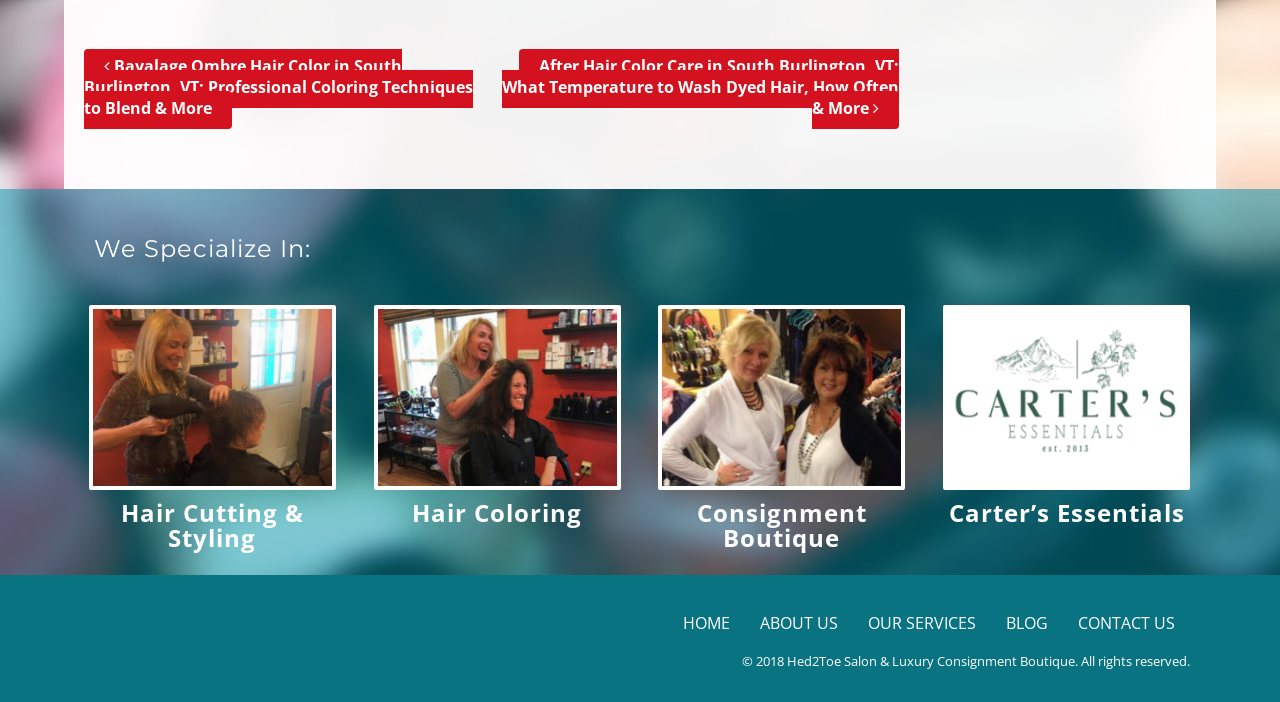For the element described, predict the bounding box coordinates as (top-left x, top-left y, bottom-right x, bottom-right y). All values should be between 0 and 1. Element description: Hair Cutting & Styling

[0.094, 0.707, 0.237, 0.789]